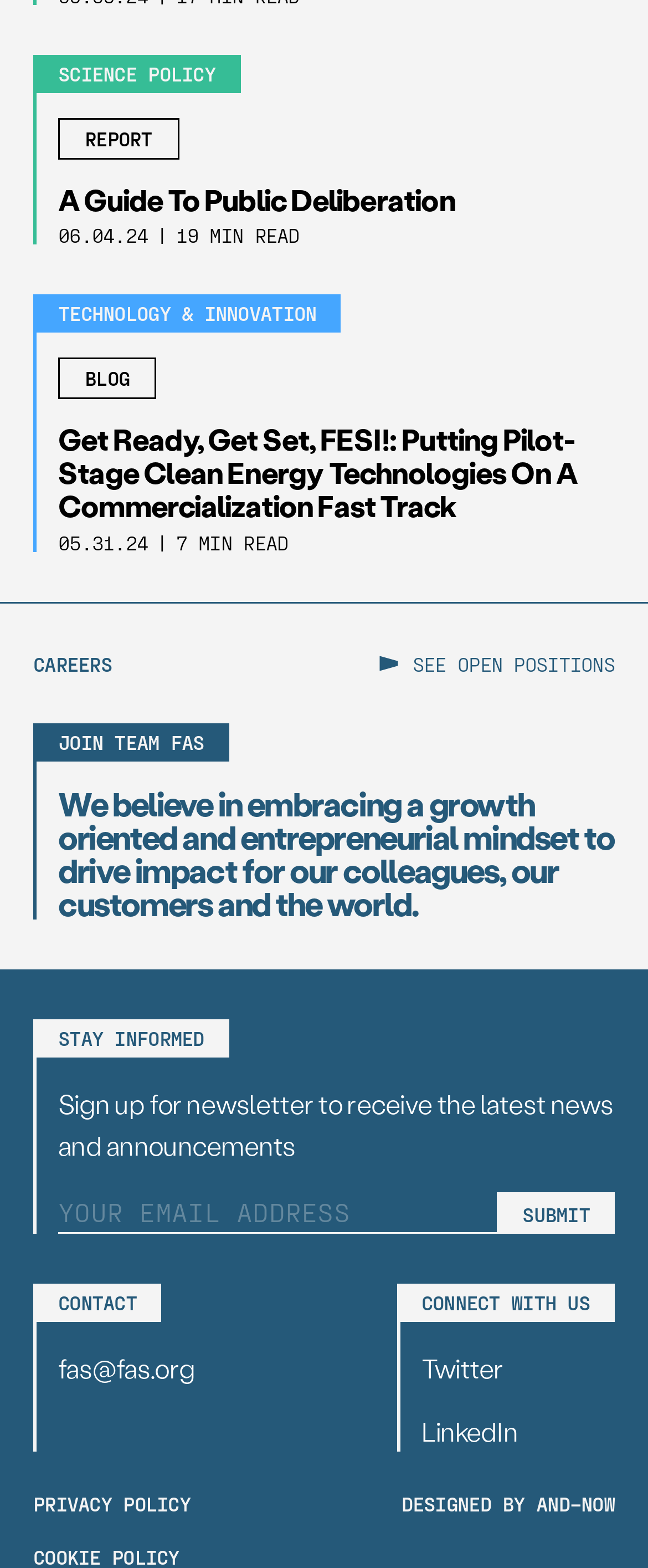What is the purpose of the 'Submit' button?
Please provide a detailed and thorough answer to the question.

The 'Submit' button is located next to the textbox labeled 'YOUR EMAIL ADDRESS' and is part of the newsletter sign-up section, which implies that the purpose of the button is to submit the email address to sign up for the newsletter.